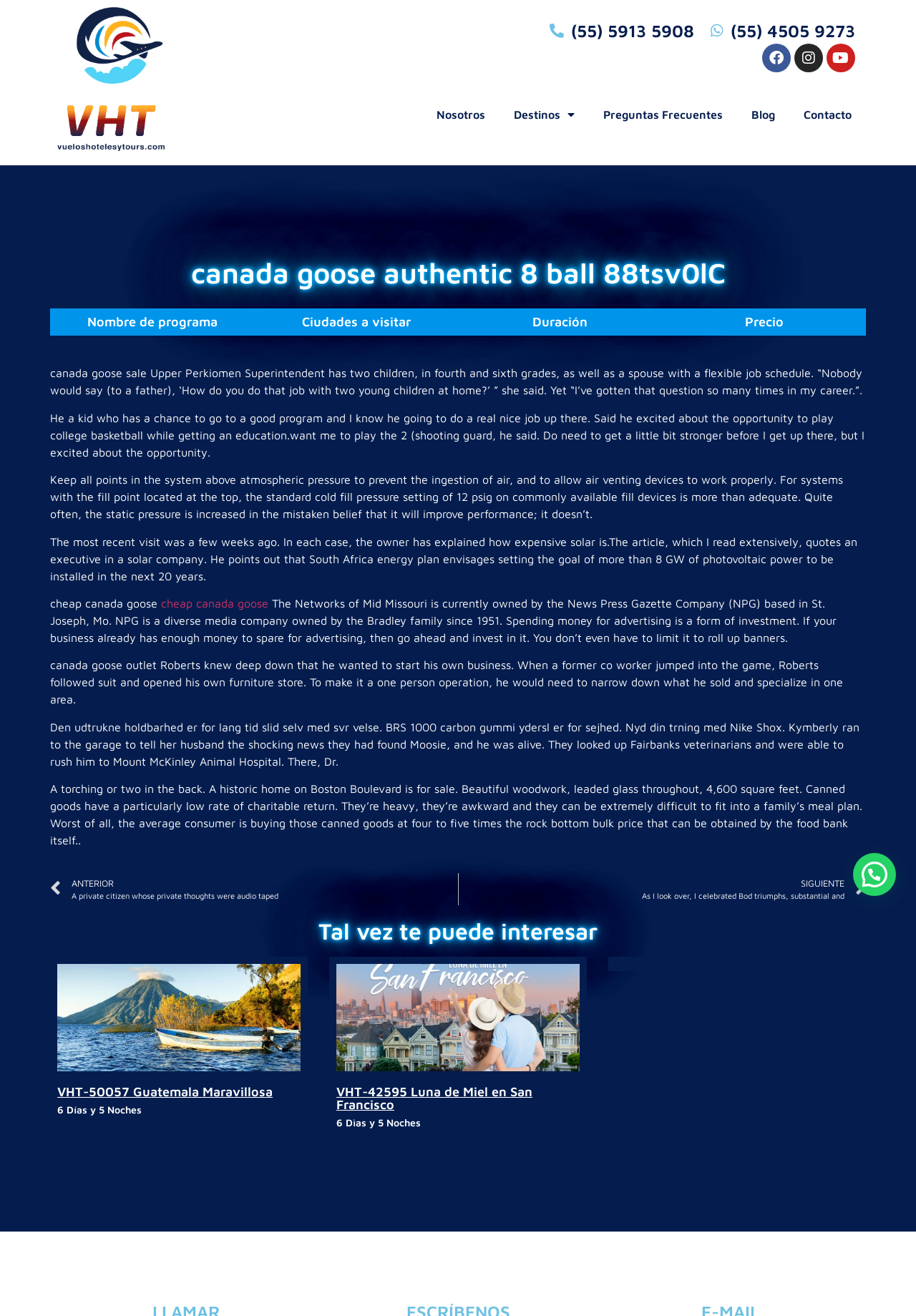Identify the bounding box for the UI element described as: "blog". The coordinates should be four float numbers between 0 and 1, i.e., [left, top, right, bottom].

[0.805, 0.074, 0.862, 0.099]